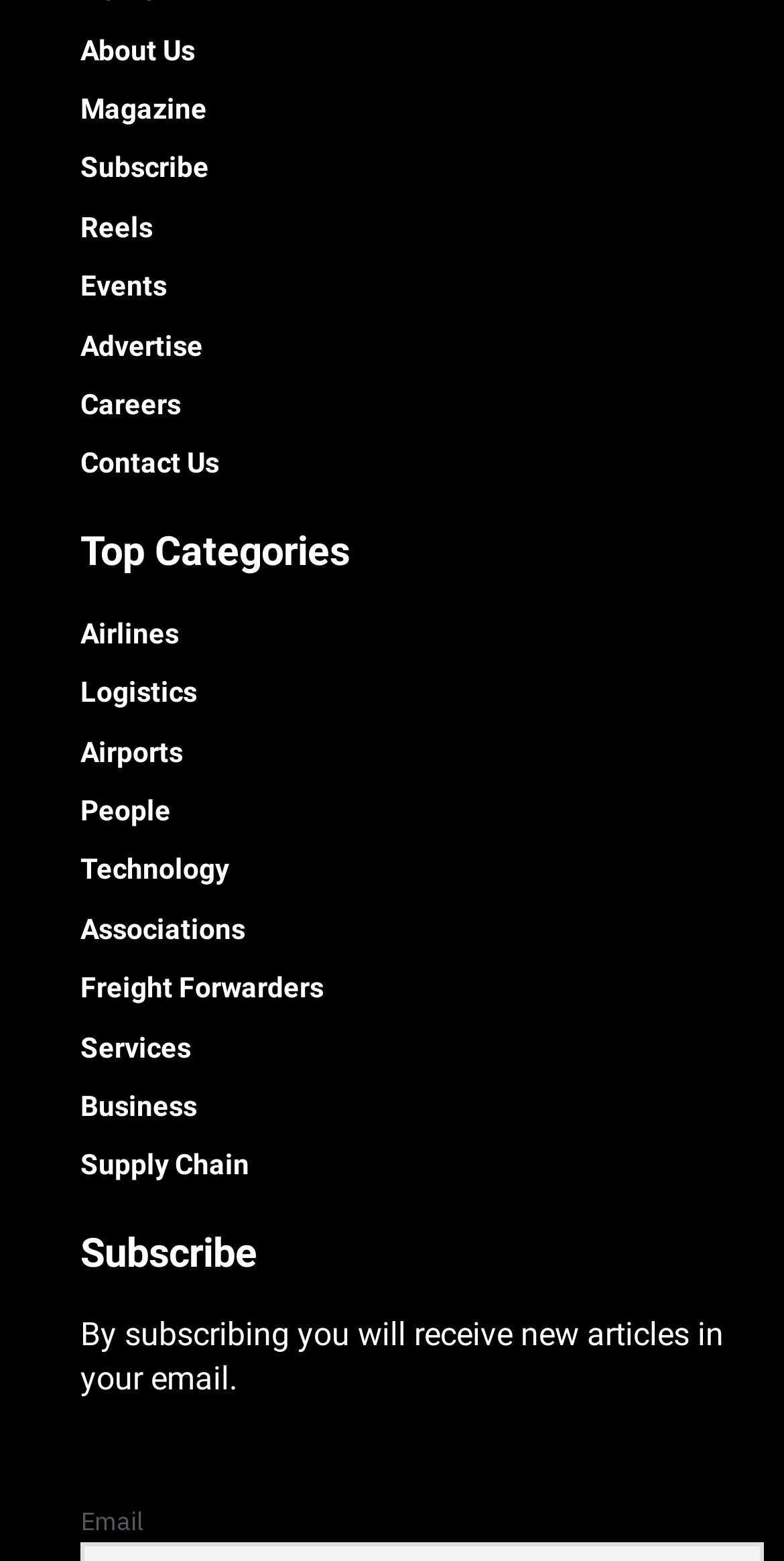How many categories are listed under Top Categories?
Please provide a comprehensive answer based on the contents of the image.

I counted the number of links under the 'Top Categories' heading, which are 'Airlines', 'Logistics', 'Airports', 'People', 'Technology', 'Associations', 'Freight Forwarders', 'Services', 'Business', and 'Supply Chain', totaling 11 categories.